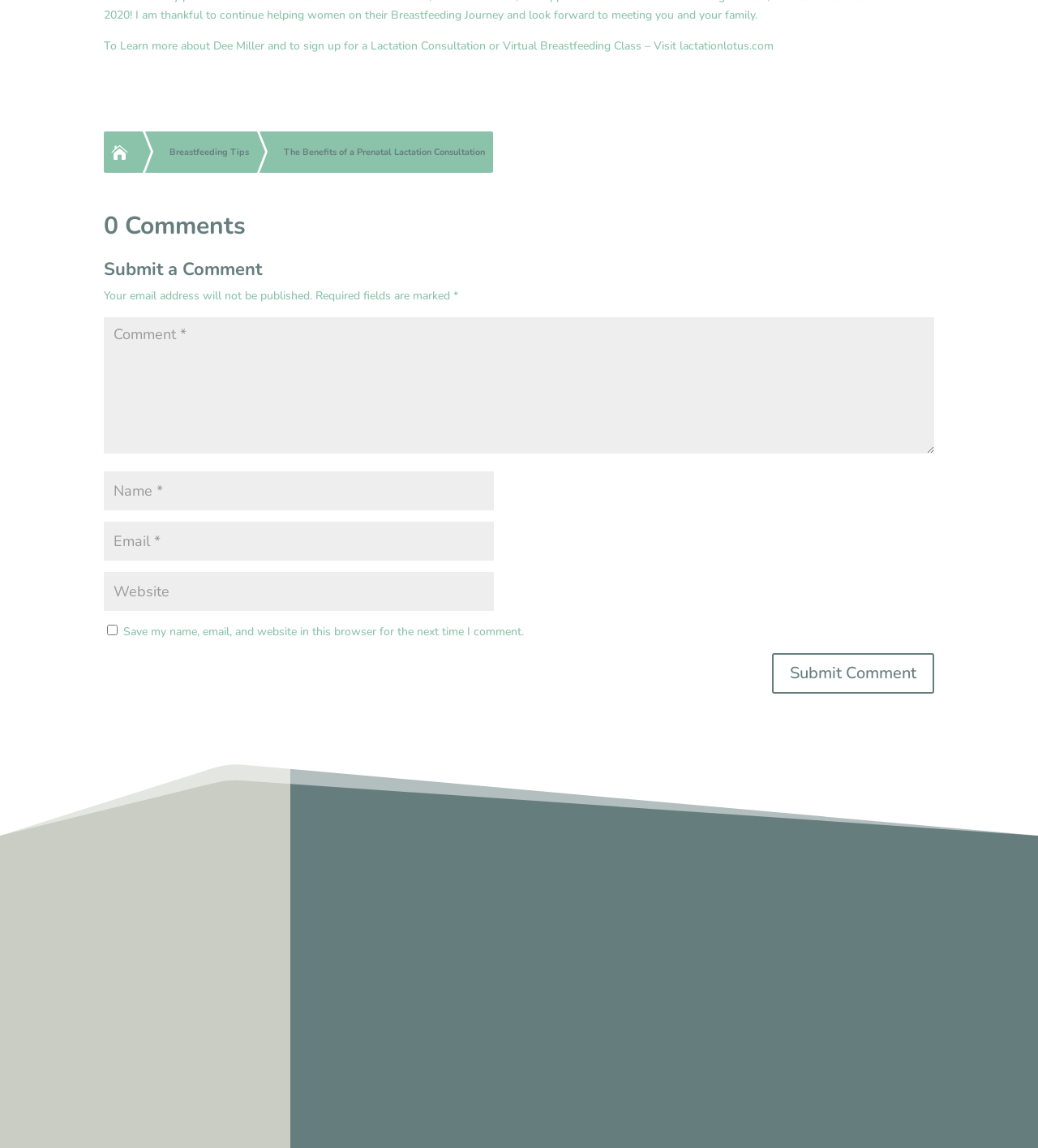Identify the bounding box coordinates of the section to be clicked to complete the task described by the following instruction: "Click the 'Subscribe' button". The coordinates should be four float numbers between 0 and 1, formatted as [left, top, right, bottom].

[0.12, 0.922, 0.458, 0.965]